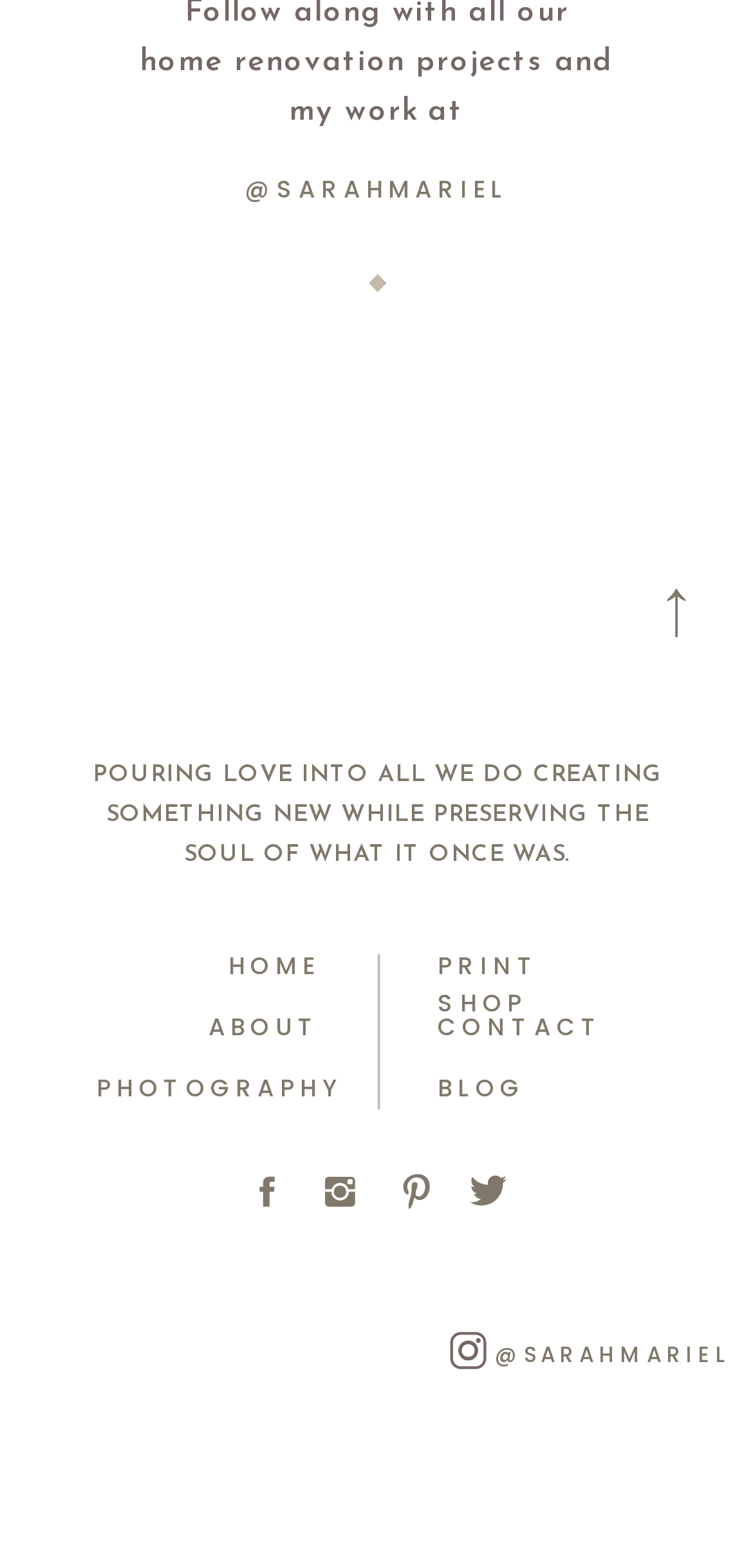Please provide a brief answer to the following inquiry using a single word or phrase:
What is the tagline of the webpage?

POURING LOVE INTO ALL WE DO...